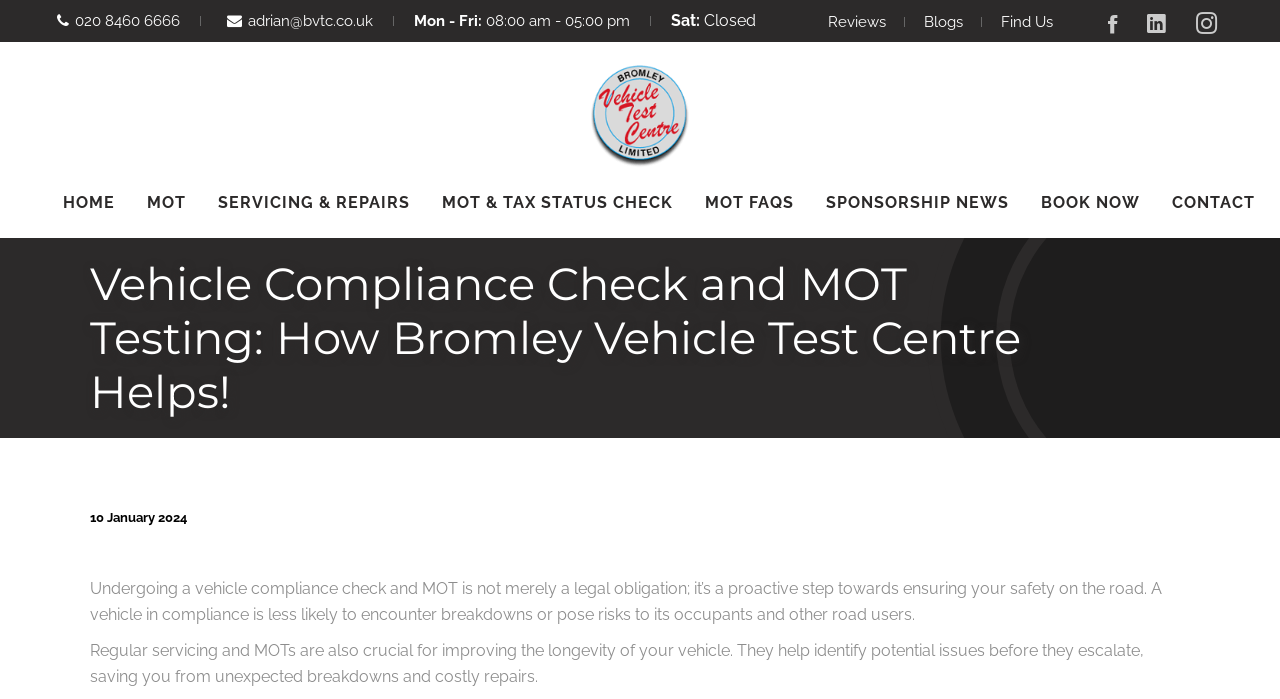Respond to the following question with a brief word or phrase:
What is the phone number of Bromley Vehicle Test Centre?

020 8460 6666